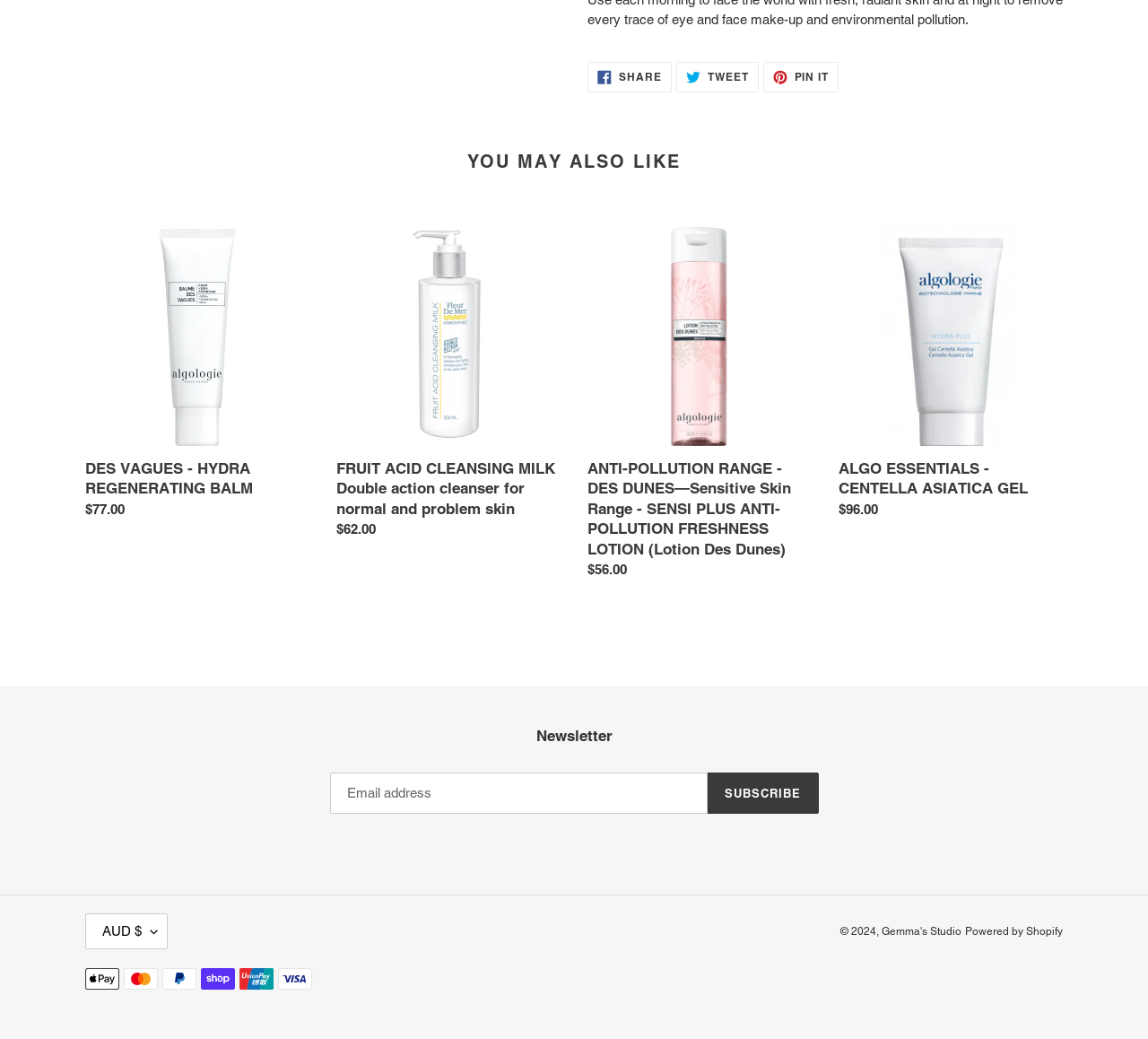Using the format (top-left x, top-left y, bottom-right x, bottom-right y), and given the element description, identify the bounding box coordinates within the screenshot: Subscribe

[0.616, 0.744, 0.713, 0.784]